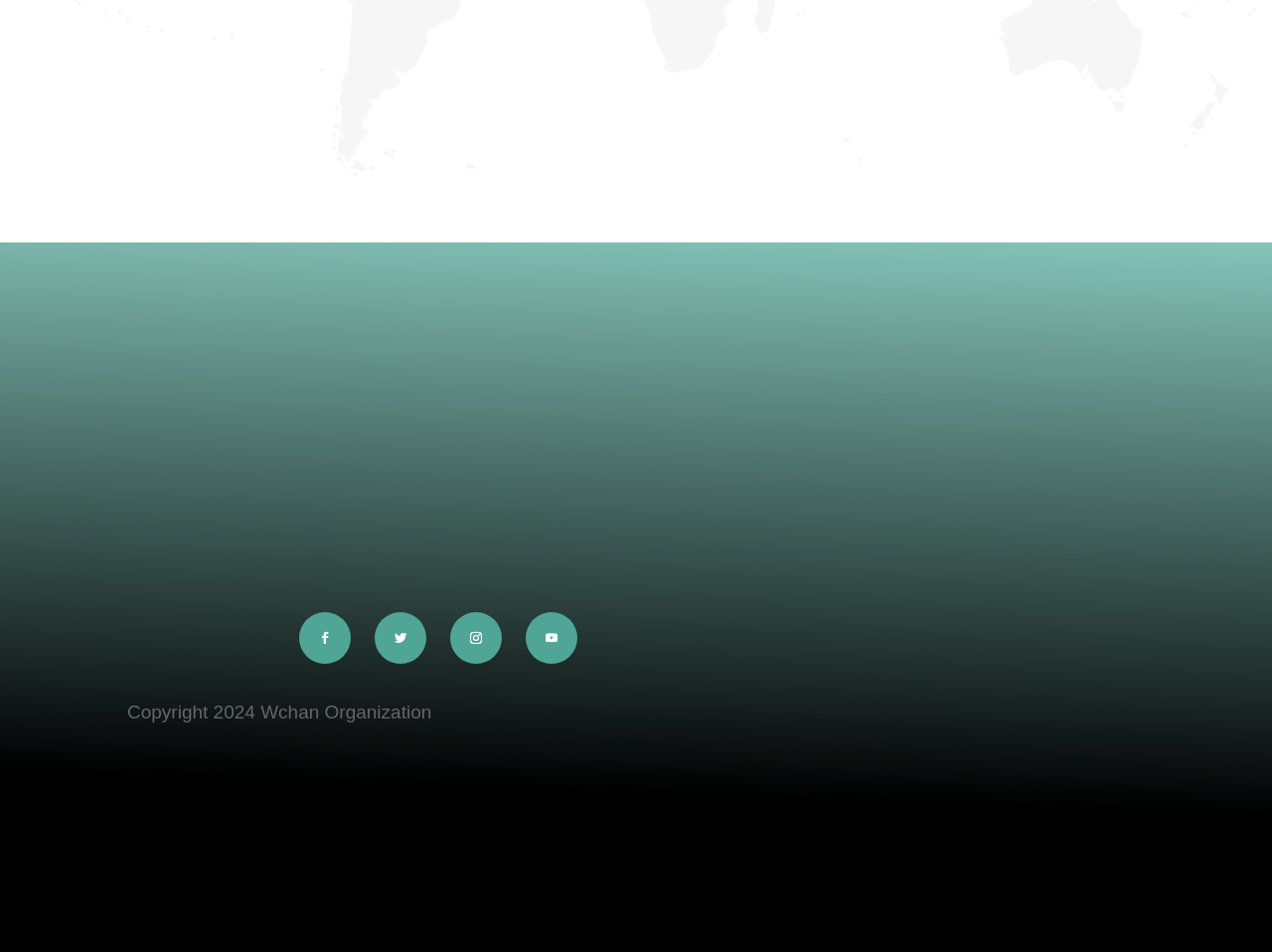What is the street address?
Please utilize the information in the image to give a detailed response to the question.

I found the street address by looking at the 'Address' section, which is a heading element, and then reading the static text element below it, which contains the address 'Street 44 – Sheikh Muheidin'.